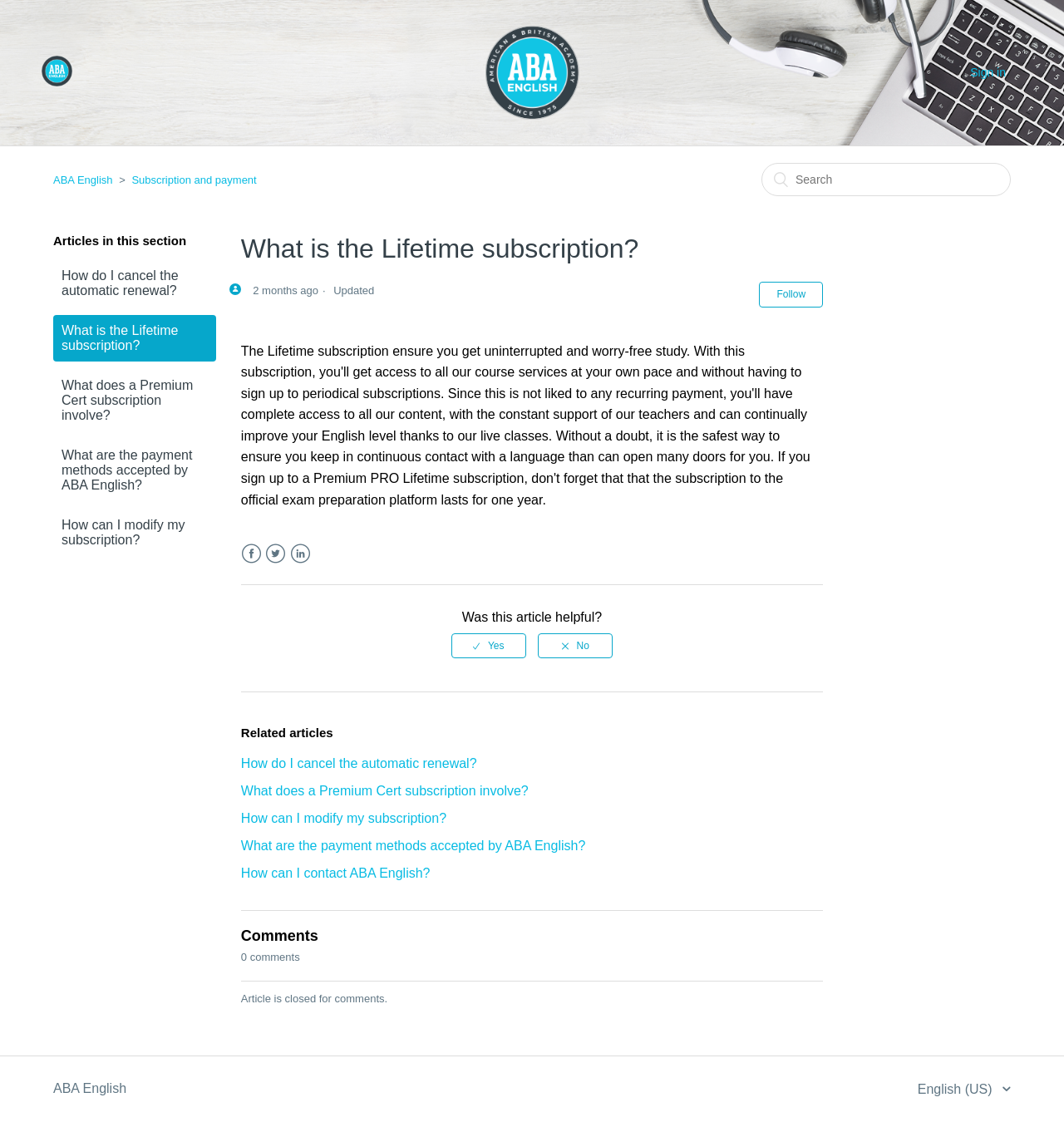Generate the text content of the main headline of the webpage.

What is the Lifetime subscription?